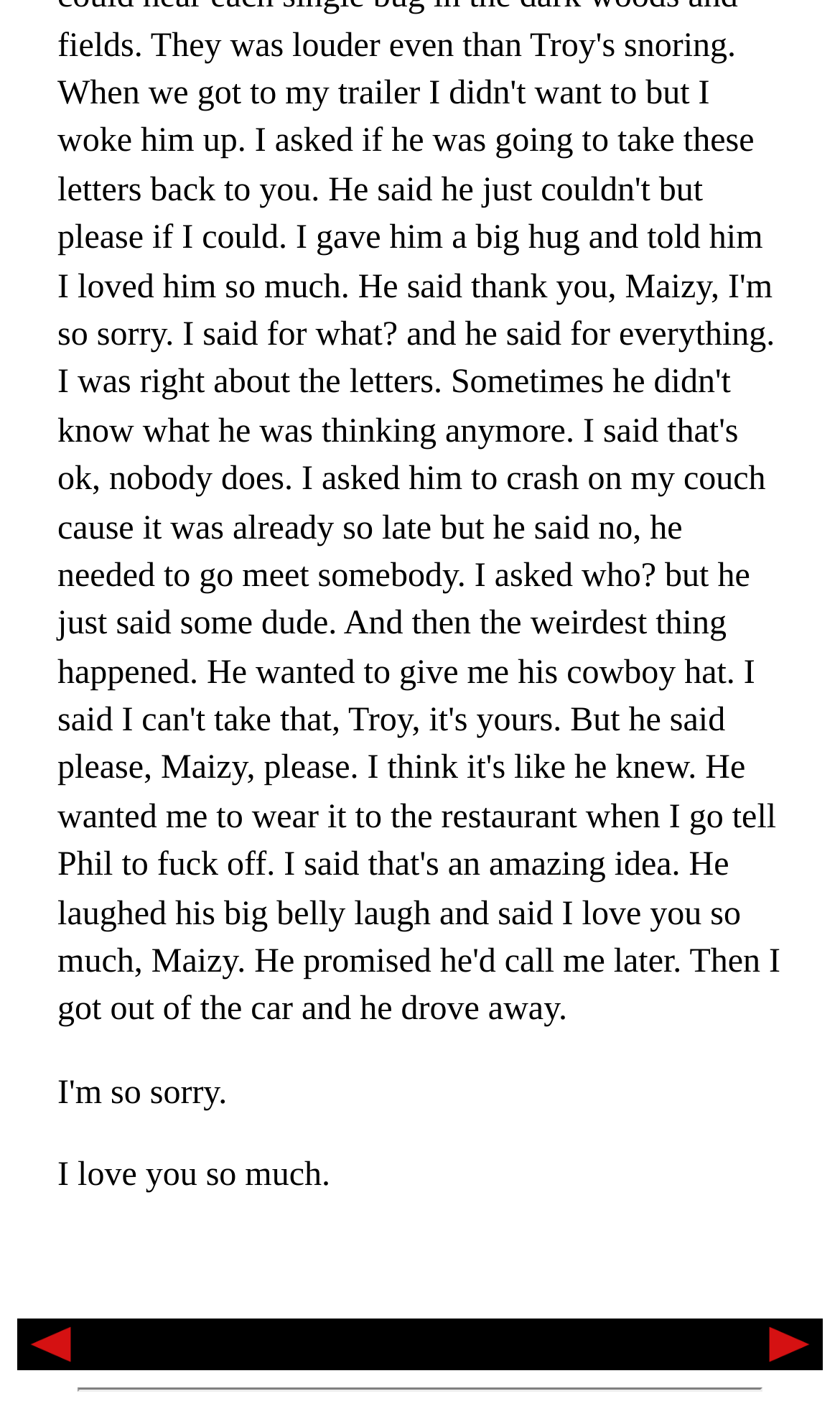Give a concise answer of one word or phrase to the question: 
What is the text above the separator?

I love you so much.